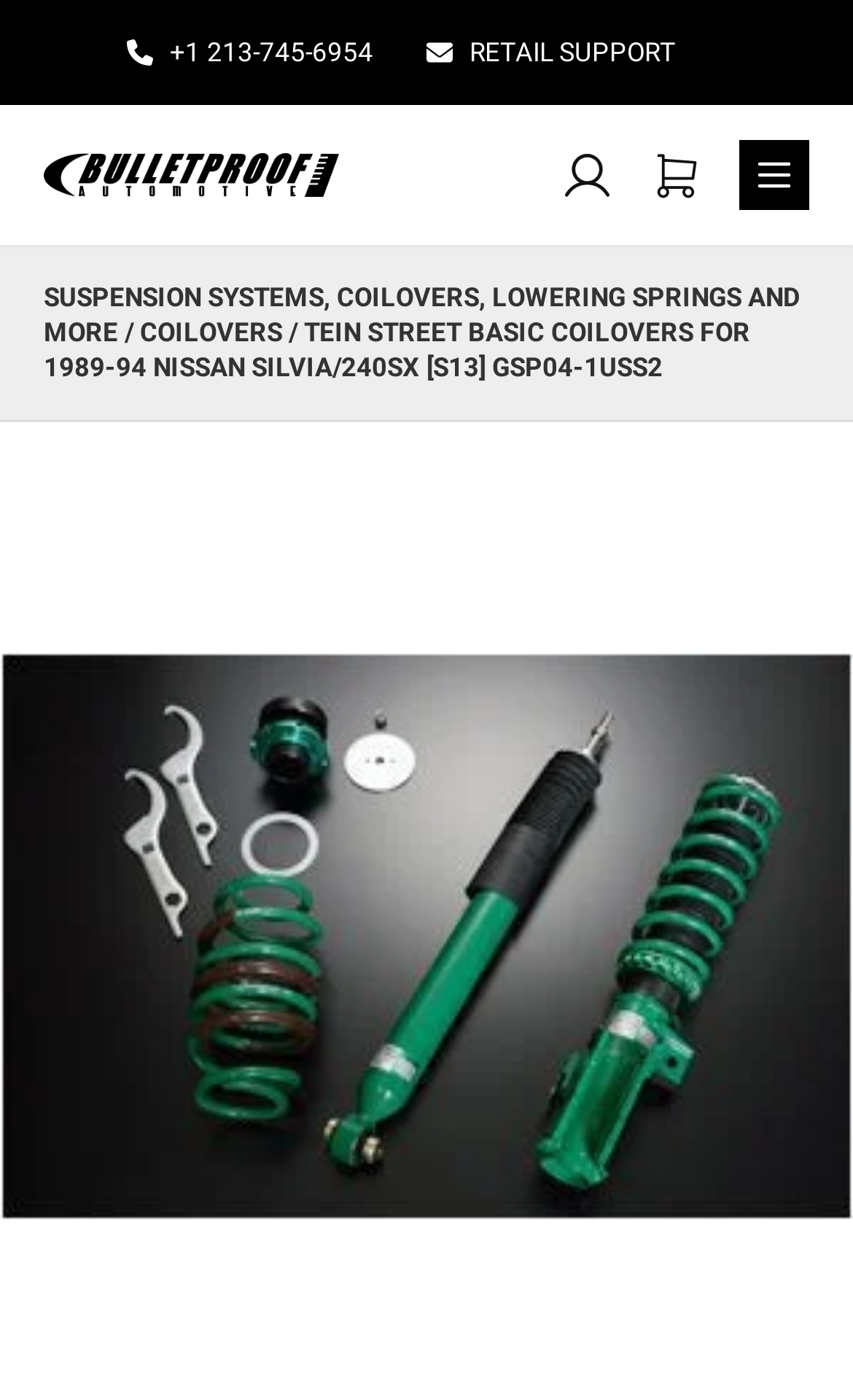What is the product name on the webpage?
Based on the image, answer the question in a detailed manner.

I found the product name by looking at the main content area of the webpage, where I saw a group of elements with the text 'Tein Street Basic Coilovers'.